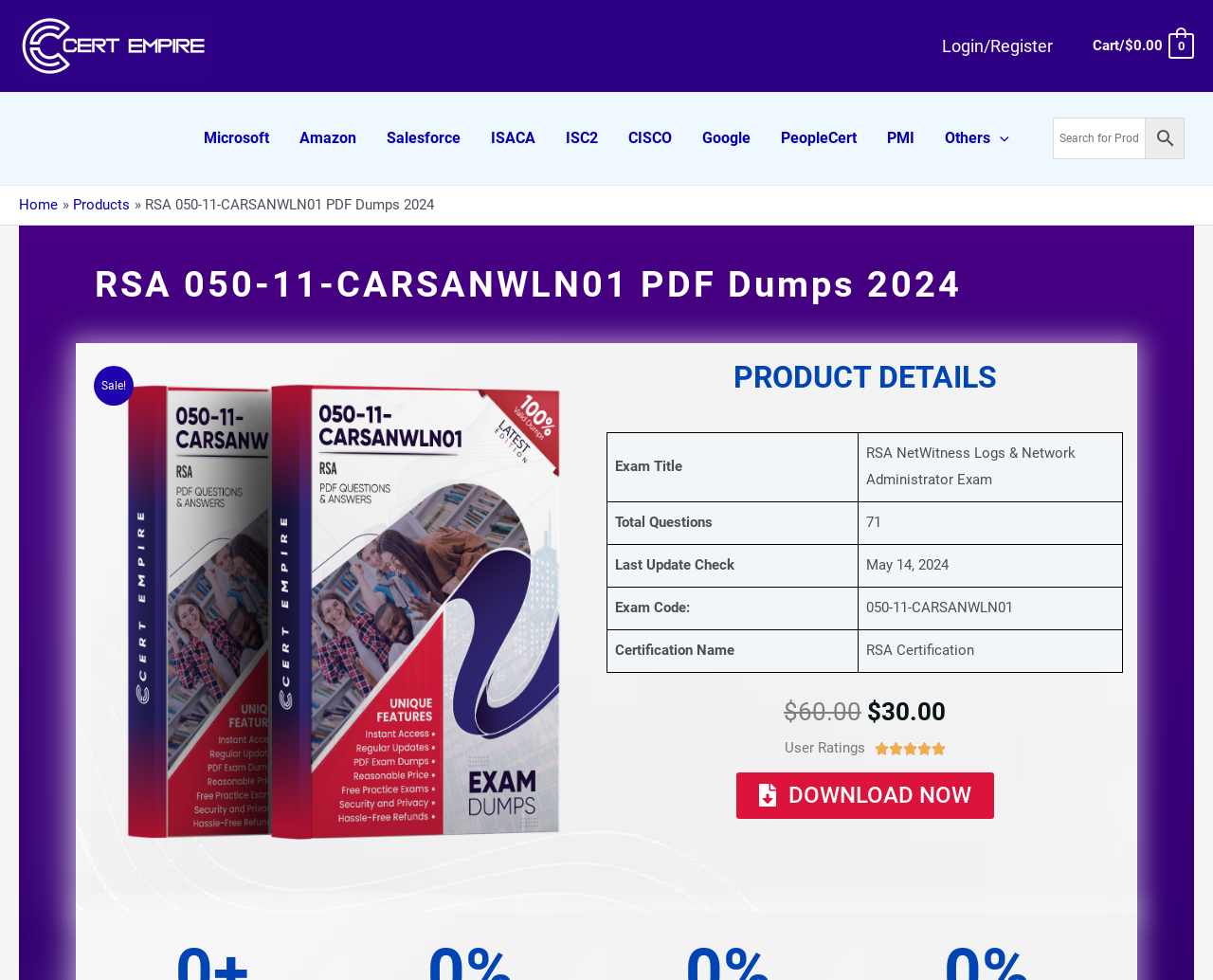Determine the bounding box coordinates of the element's region needed to click to follow the instruction: "View RSA 050-11-CARSANWLN01 PDF Dumps 2024 details". Provide these coordinates as four float numbers between 0 and 1, formatted as [left, top, right, bottom].

[0.078, 0.268, 0.922, 0.312]